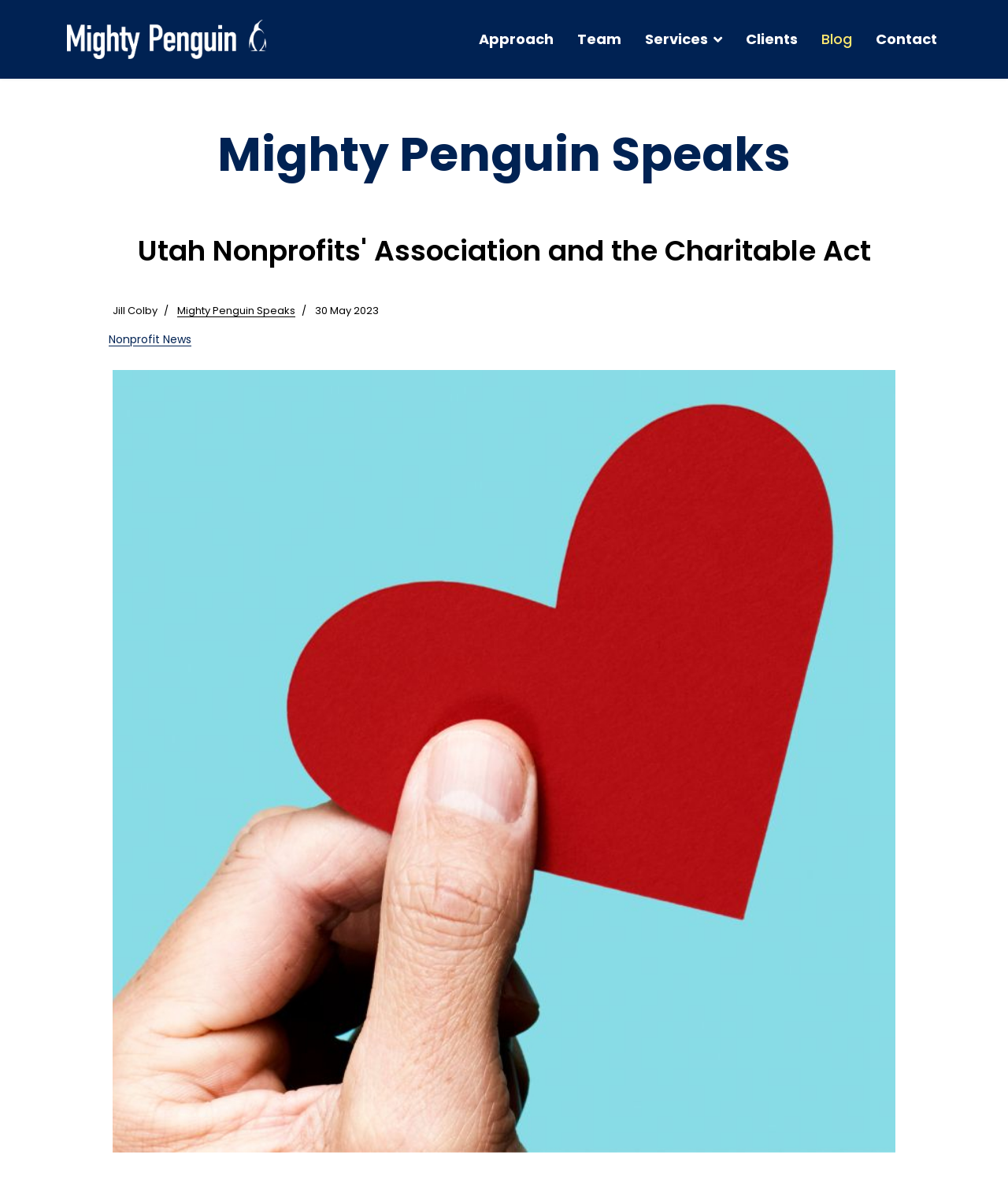Locate the bounding box coordinates of the item that should be clicked to fulfill the instruction: "Read the blog".

[0.803, 0.0, 0.857, 0.066]